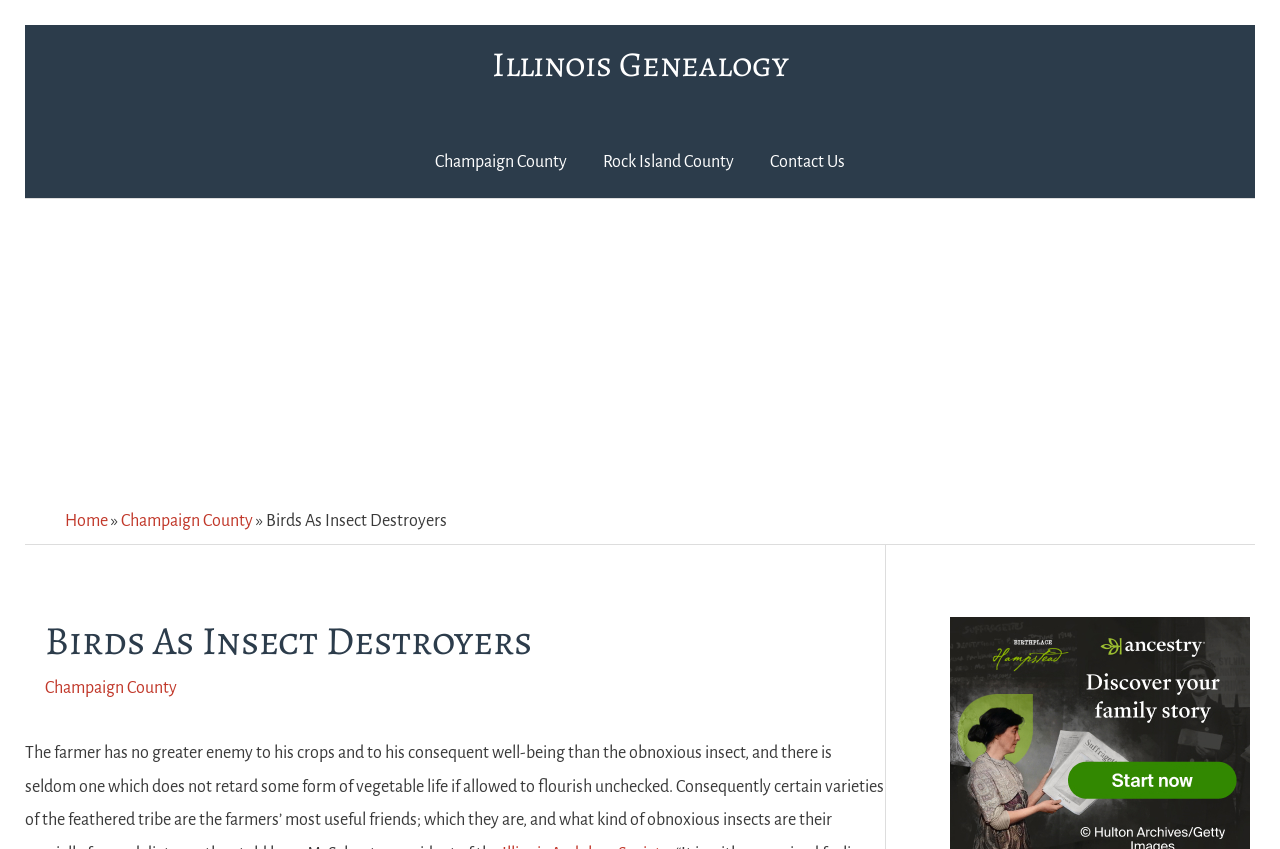Please find and report the bounding box coordinates of the element to click in order to perform the following action: "visit Champaign County". The coordinates should be expressed as four float numbers between 0 and 1, in the format [left, top, right, bottom].

[0.326, 0.148, 0.457, 0.233]